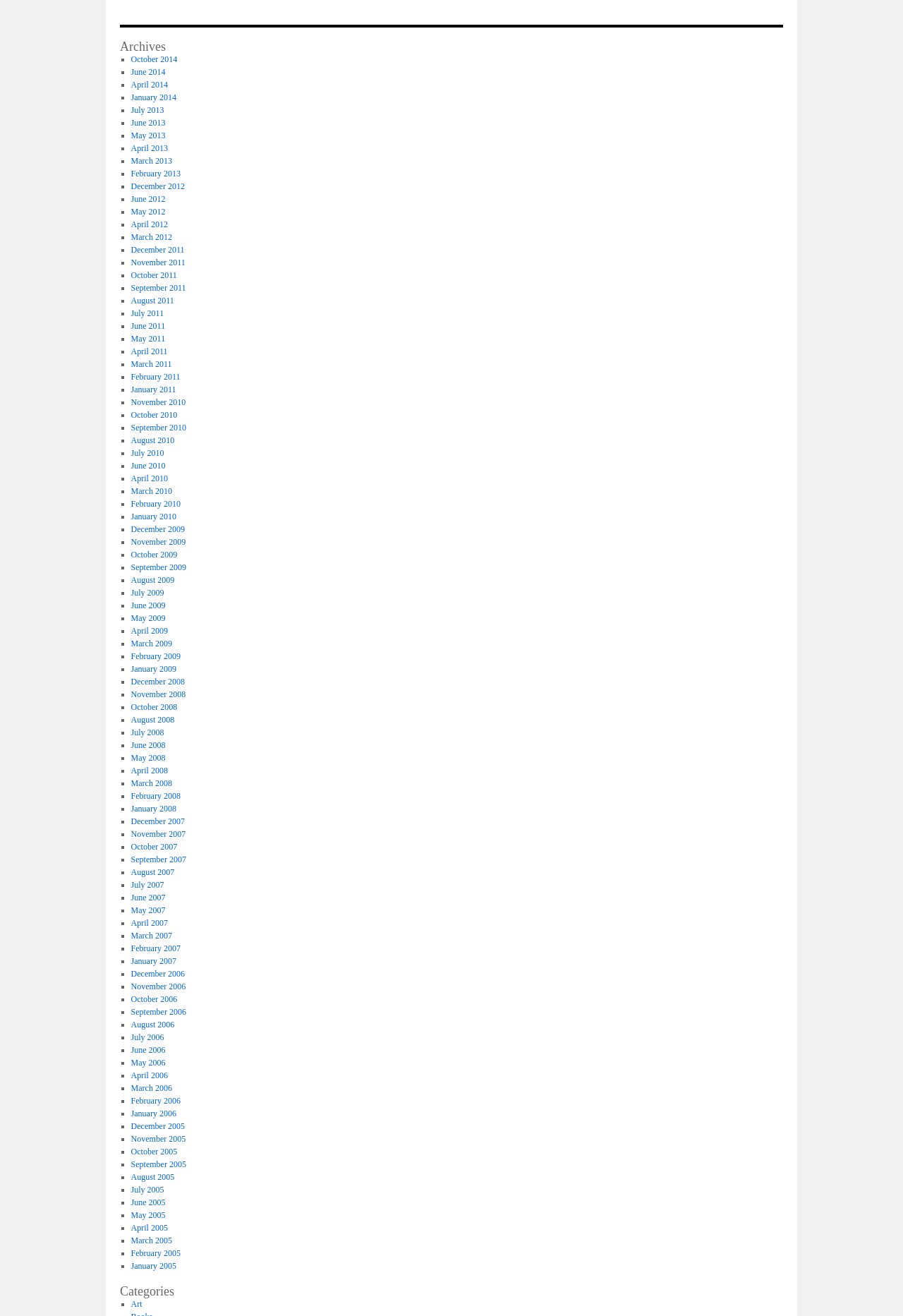Please identify the bounding box coordinates of the element that needs to be clicked to execute the following command: "View archives for November 2009". Provide the bounding box using four float numbers between 0 and 1, formatted as [left, top, right, bottom].

[0.145, 0.408, 0.206, 0.416]